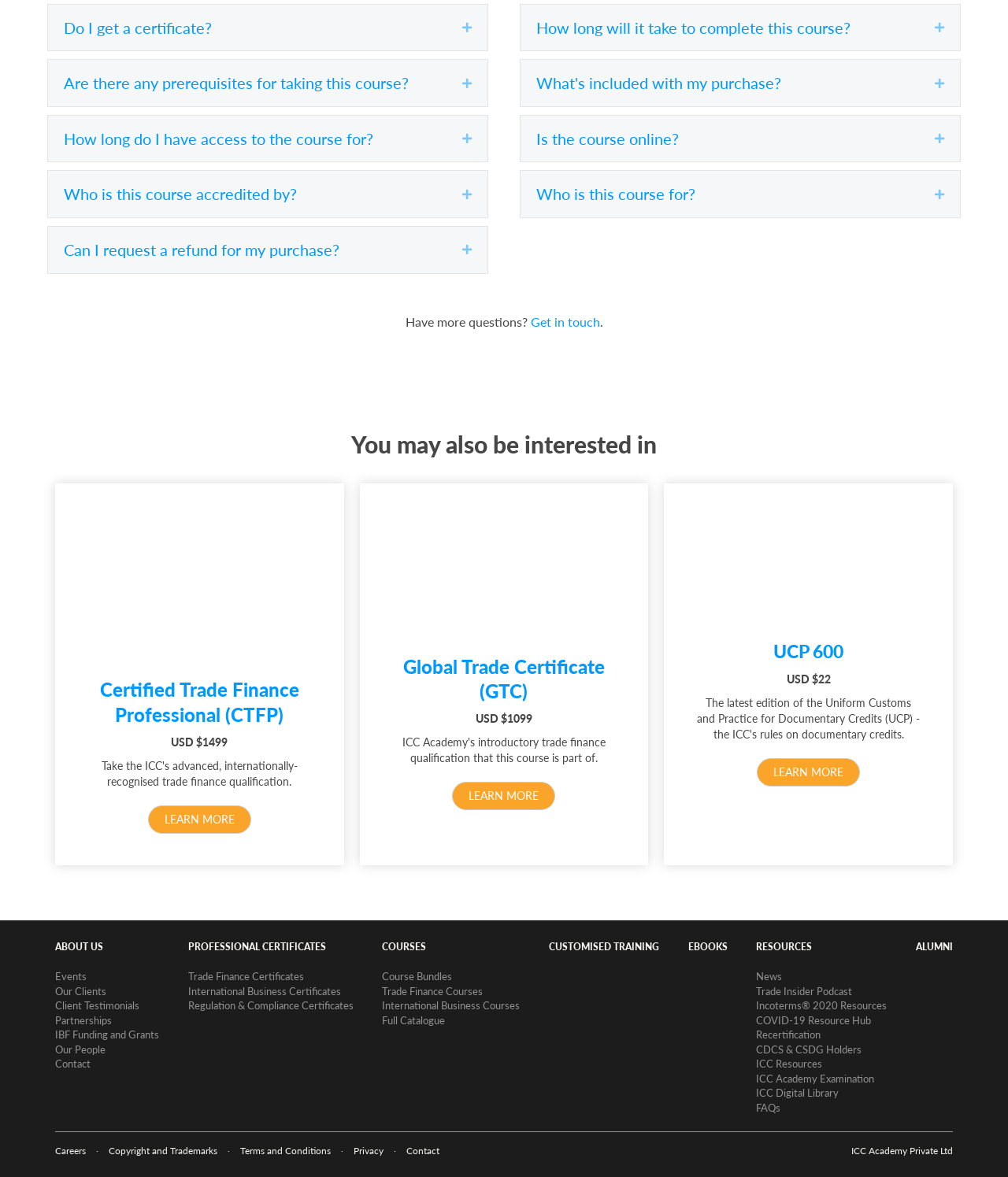Refer to the image and answer the question with as much detail as possible: What is the title of the second heading?

The second heading on the webpage is 'You may also be interested in', which is above the recommended courses section.